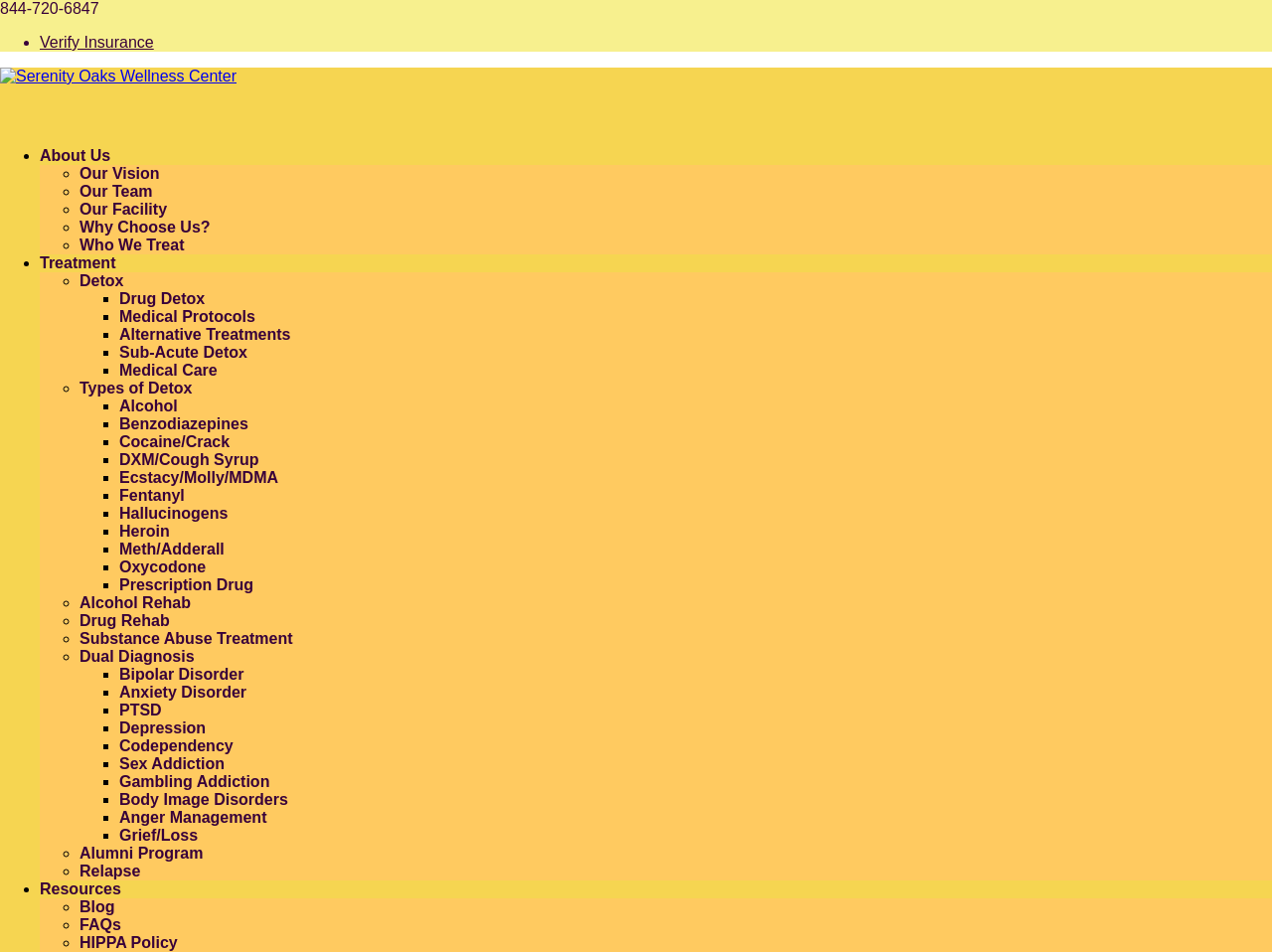Locate the bounding box coordinates of the area that needs to be clicked to fulfill the following instruction: "Call Serenity Oaks Wellness Center". The coordinates should be in the format of four float numbers between 0 and 1, namely [left, top, right, bottom].

[0.0, 0.071, 0.186, 0.089]